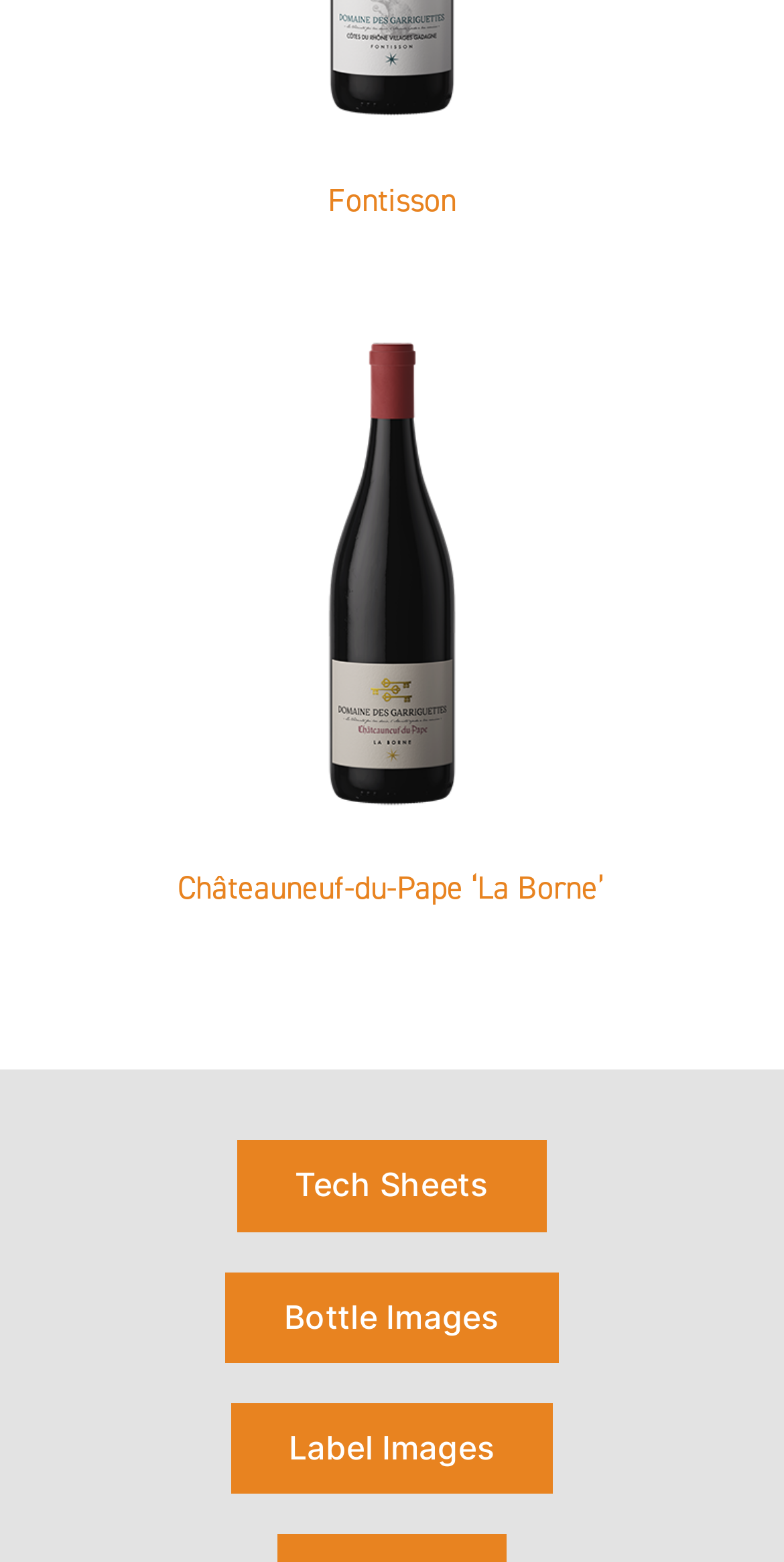Provide a one-word or short-phrase response to the question:
Is there a menu on the webpage?

Yes